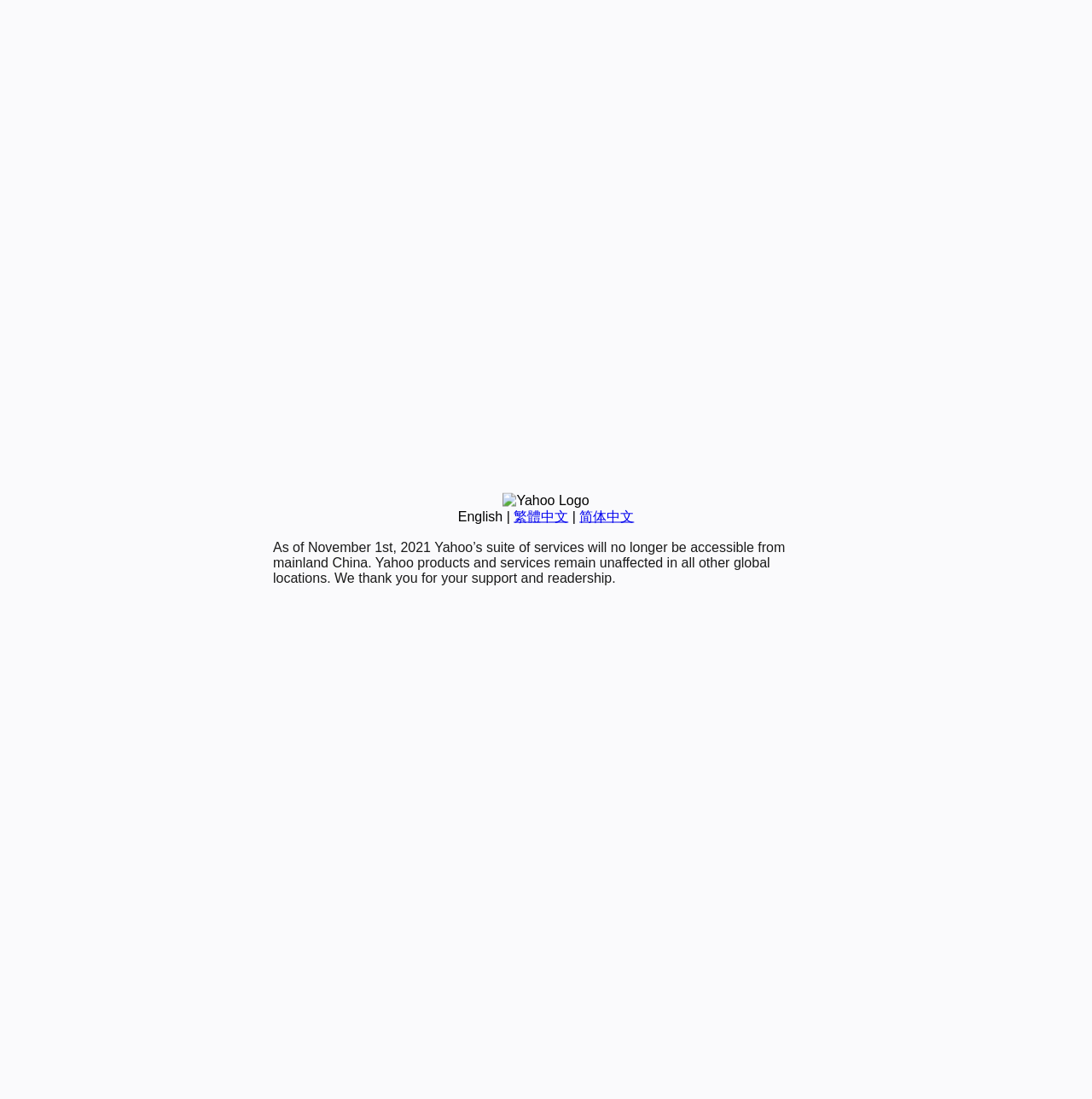Given the description: "简体中文", determine the bounding box coordinates of the UI element. The coordinates should be formatted as four float numbers between 0 and 1, [left, top, right, bottom].

[0.531, 0.463, 0.581, 0.476]